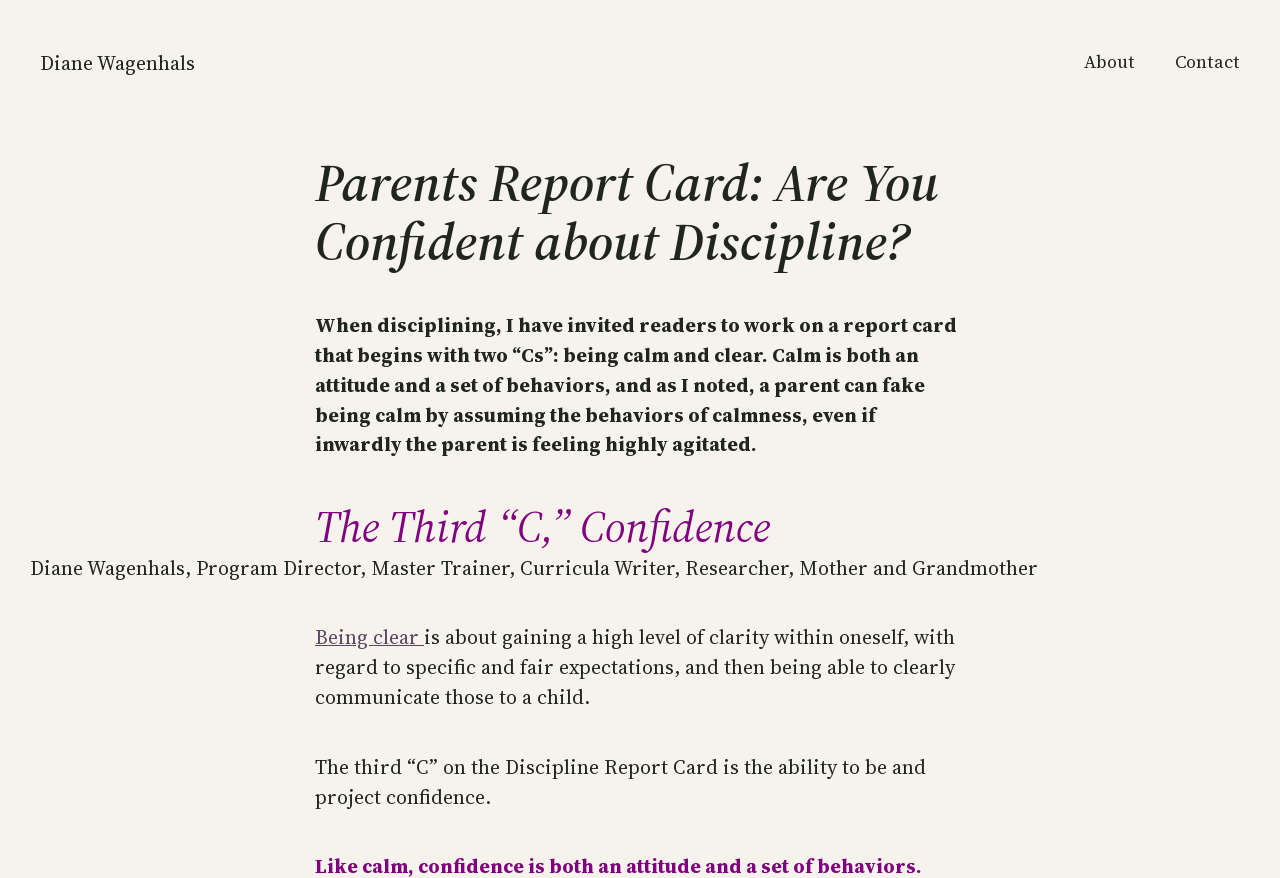Detail the various sections and features of the webpage.

The webpage is about a report card for parents, specifically focusing on discipline, and is written by Diane Wagenhals. At the top left, there is a link to the author's name, Diane Wagenhals. On the top right, there is a primary navigation menu with two links: "About" and "Contact". 

Below the navigation menu, there is a main heading that reads "Parents Report Card: Are You Confident about Discipline?" which spans across the majority of the page. 

Underneath the main heading, there is a block of text that discusses the importance of being calm and clear when disciplining children. This text is followed by a subheading "The Third “C,” Confidence" which is positioned roughly in the middle of the page. 

To the right of the subheading, there is a brief description of the author, Diane Wagenhals, which includes her roles as Program Director, Master Trainer, Curricula Writer, Researcher, Mother, and Grandmother. 

Below the author description, there is a link to "Being clear" which is accompanied by a paragraph of text that explains the importance of clarity in communication when disciplining children. 

Finally, at the bottom of the page, there is another paragraph of text that discusses the third "C" on the Discipline Report Card, which is the ability to be and project confidence.